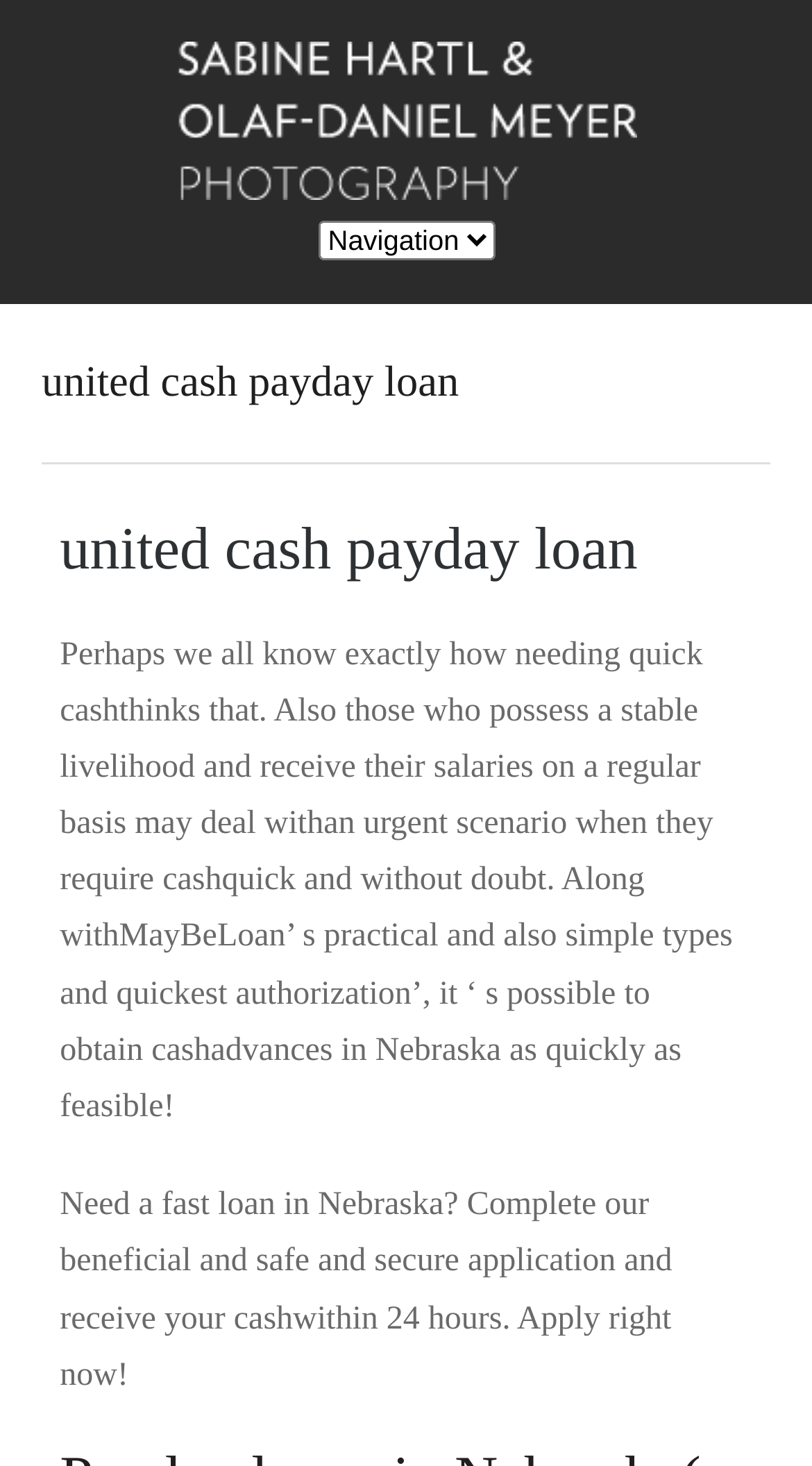What is the name of the loan service mentioned?
Refer to the screenshot and answer in one word or phrase.

MayBeLoan